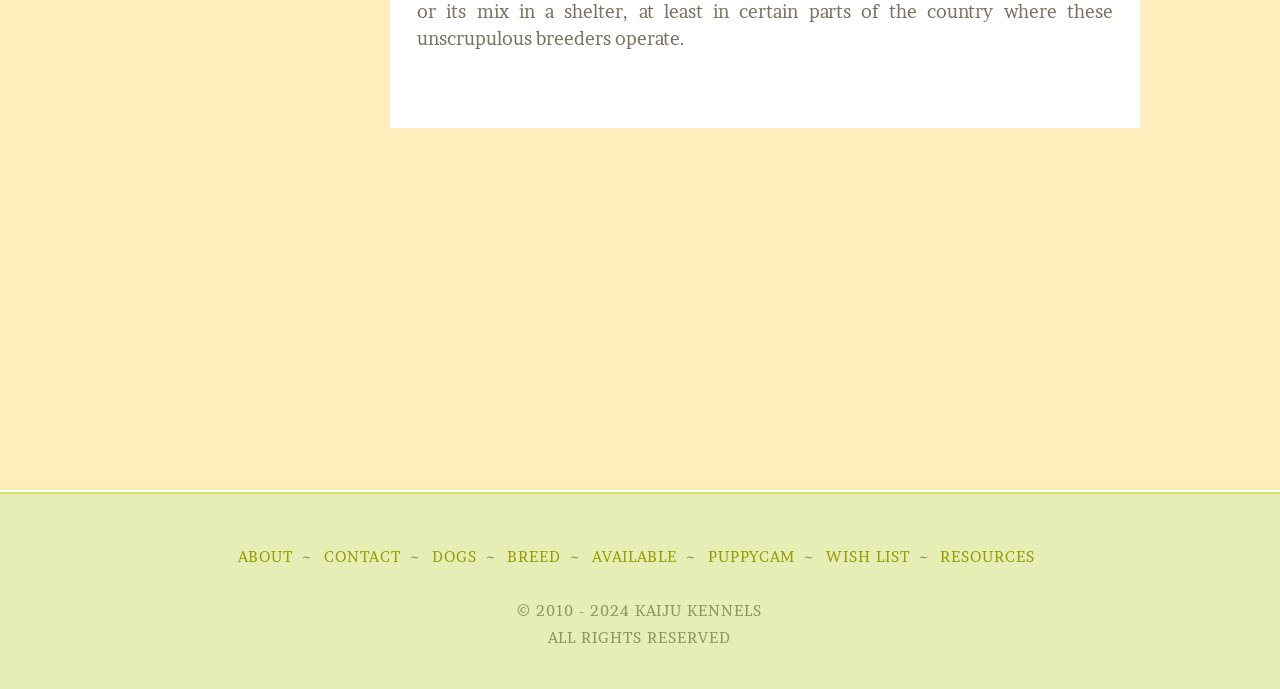Please locate the bounding box coordinates of the element that needs to be clicked to achieve the following instruction: "visit resources page". The coordinates should be four float numbers between 0 and 1, i.e., [left, top, right, bottom].

[0.735, 0.793, 0.809, 0.821]